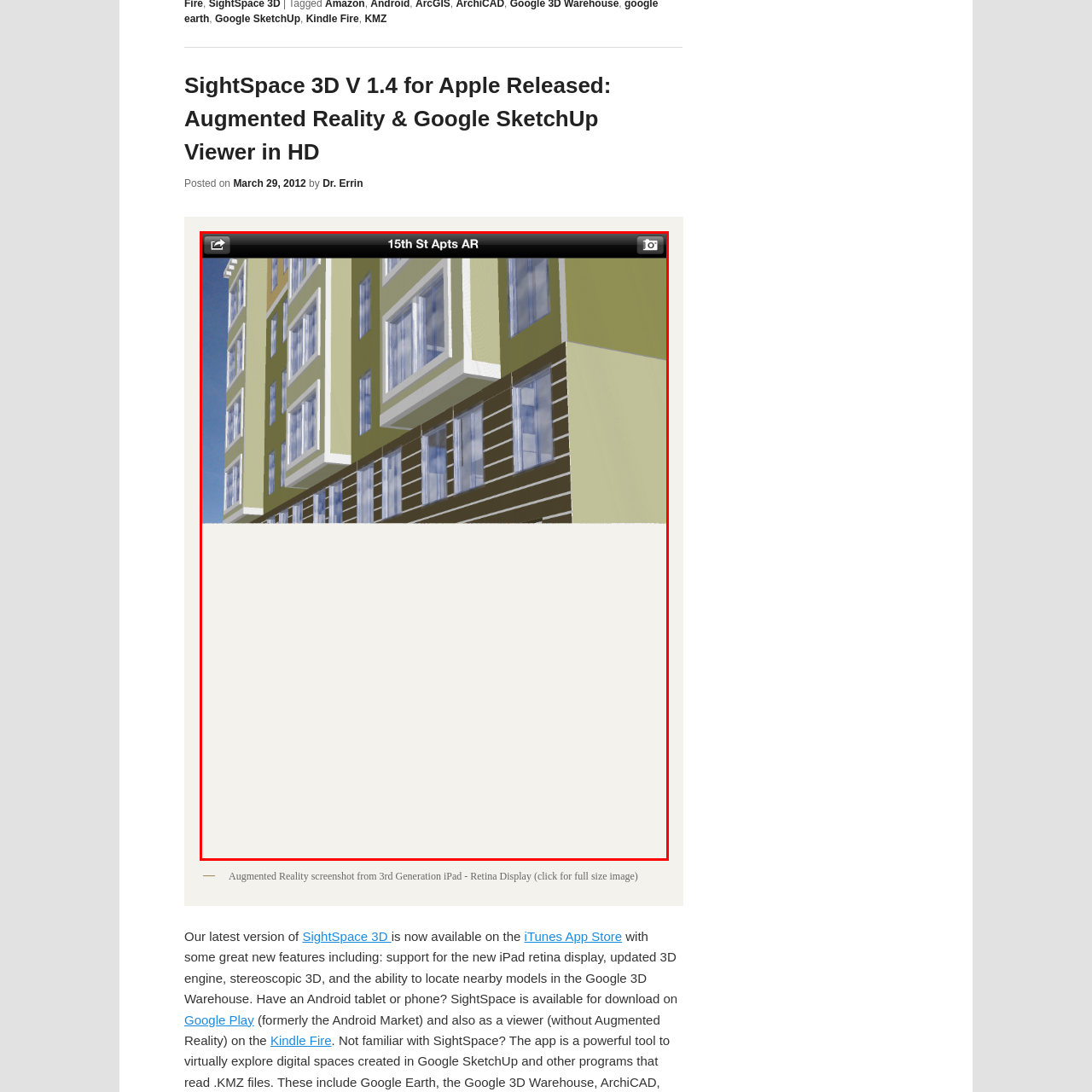Thoroughly describe the contents of the picture within the red frame.

The image showcases an augmented reality screenshot of the "15th St Apartments," demonstrating a beautifully rendered architectural design. The focus is on a modern building façade, featuring large, vibrant windows that allow light to stream in, enhancing the lively atmosphere of the structure. The color palette includes shades of green and brown, providing a harmonious blend with the surroundings. This augmented reality view likely represents how the building will appear in real life, offering a glimpse into its design and layout for potential residents or investors. The caption notes that this image is part of a demonstration for the SightSpace 3D app, which supports viewing architectural models in an immersive way.